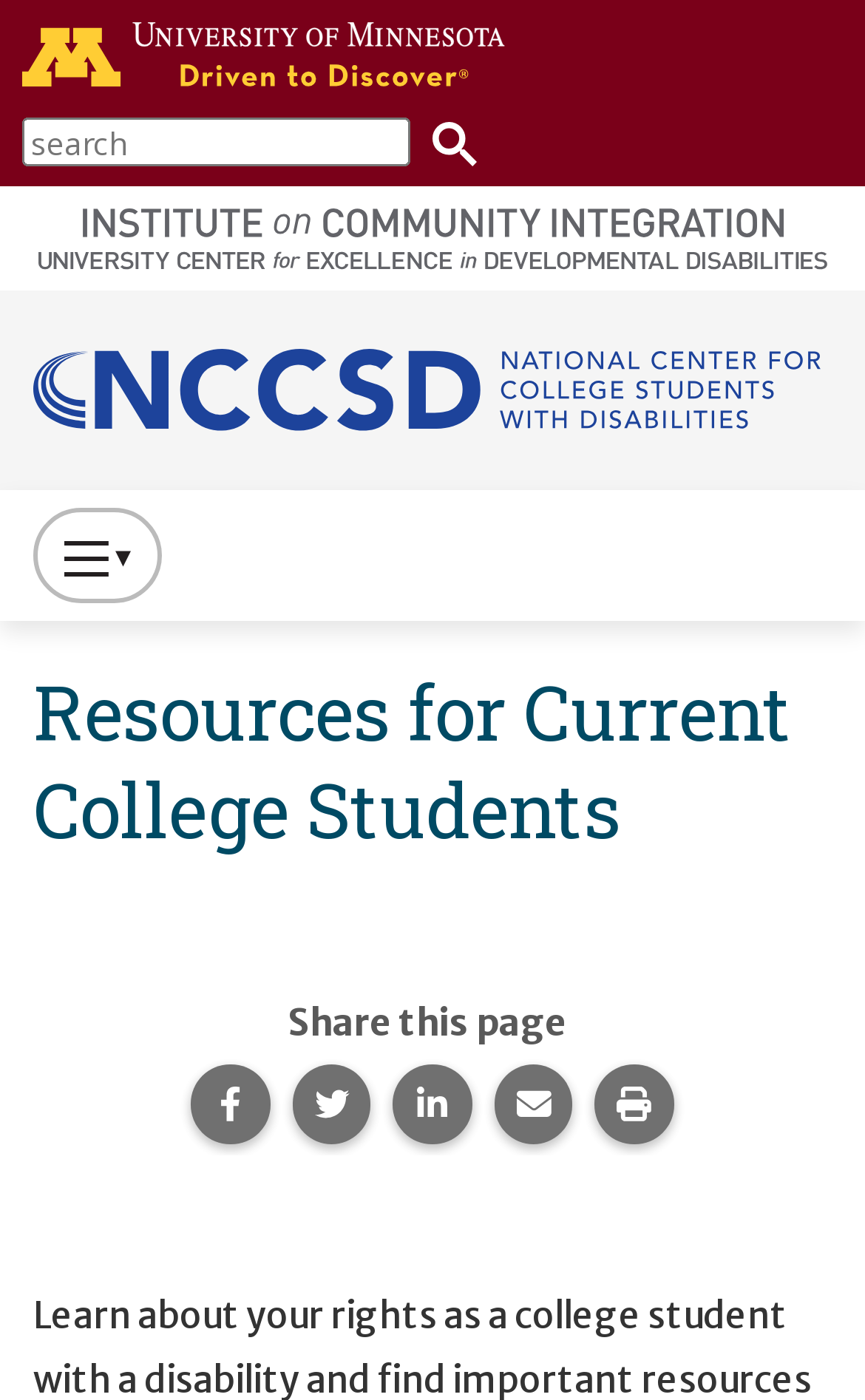What is the title or heading displayed on the webpage?

Resources for Current College Students